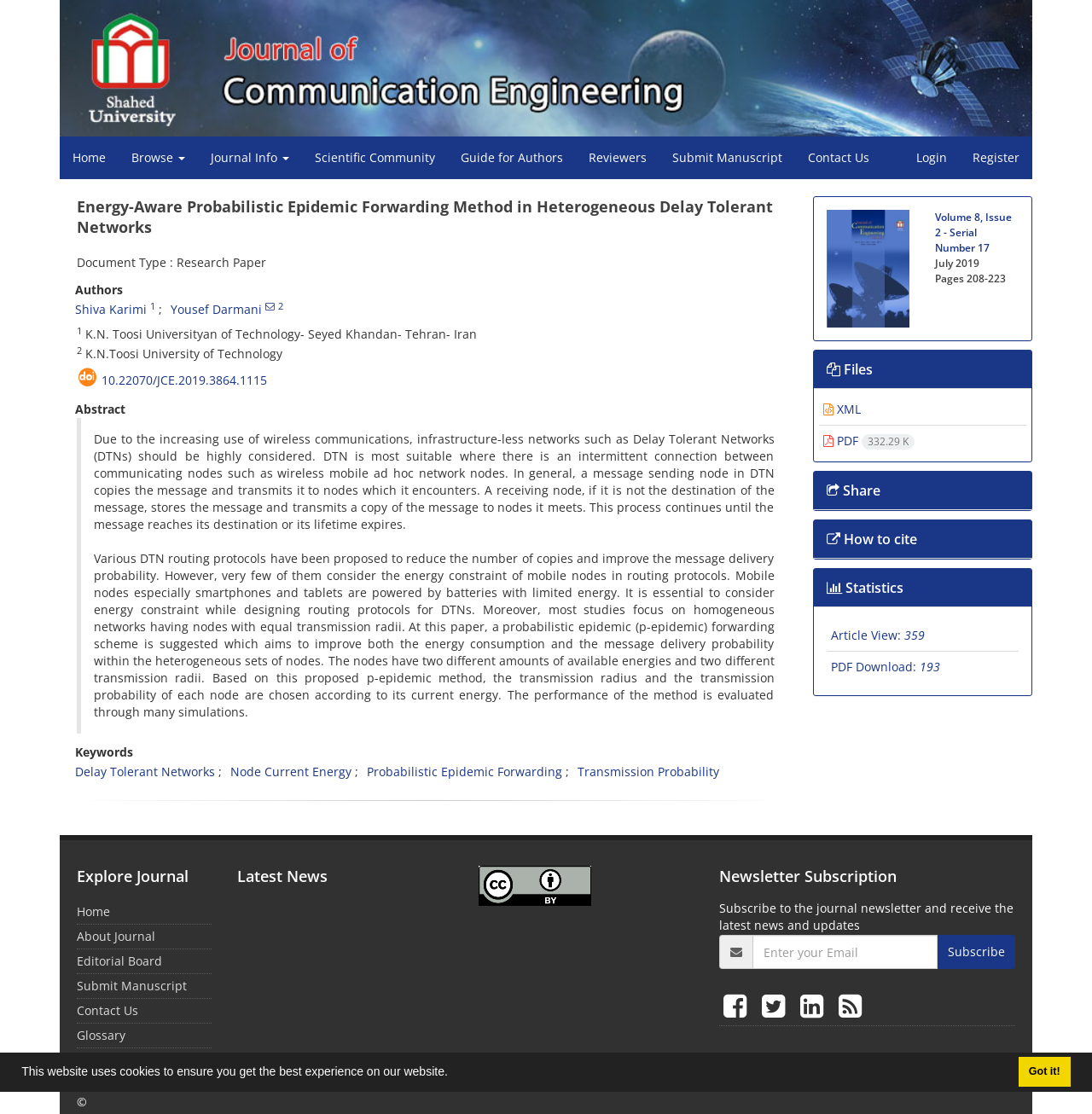Please provide a comprehensive answer to the question below using the information from the image: What is the document type of this research paper?

I found the answer by looking at the text 'Document Type : Research Paper' which is located below the title of the paper.